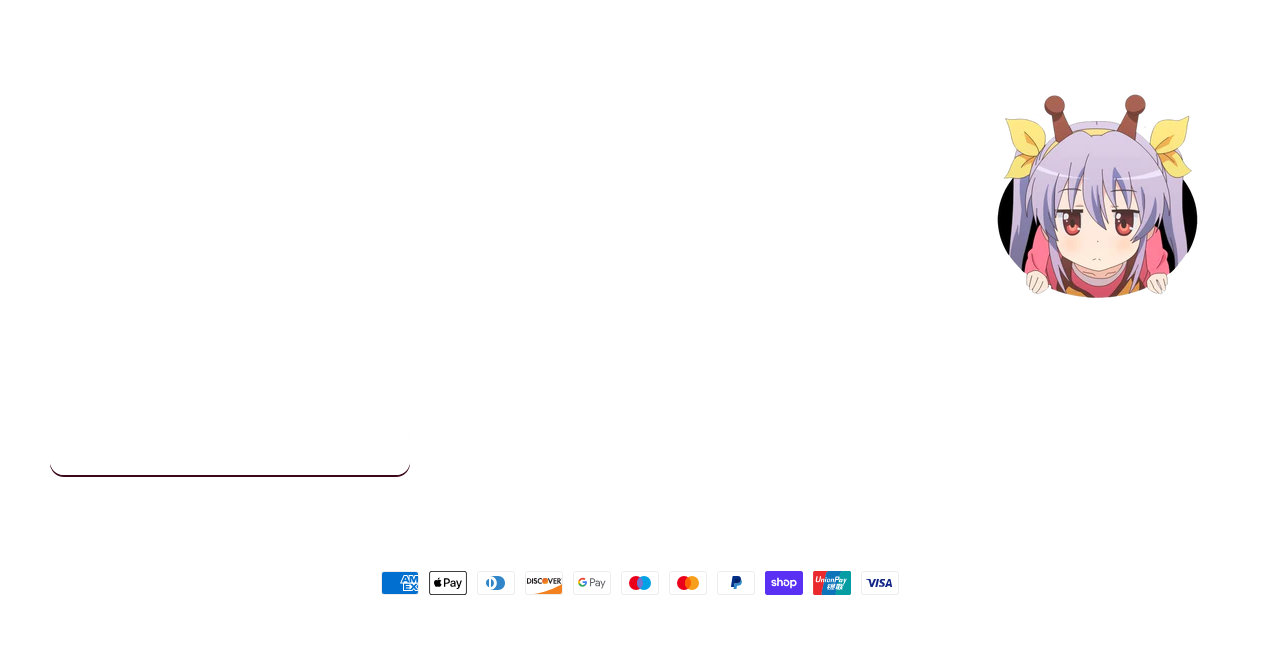Find the bounding box coordinates for the area you need to click to carry out the instruction: "Subscribe to the newsletter". The coordinates should be four float numbers between 0 and 1, indicated as [left, top, right, bottom].

[0.284, 0.643, 0.319, 0.717]